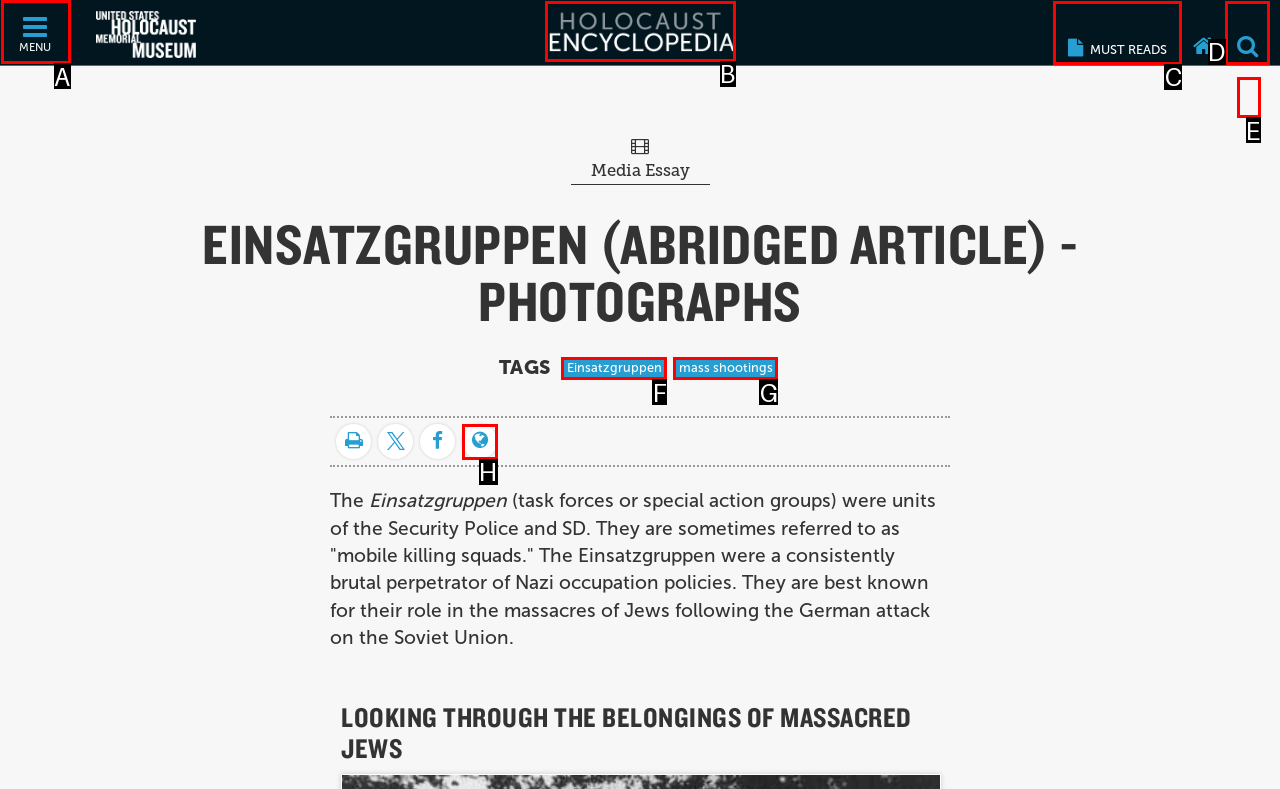Point out the correct UI element to click to carry out this instruction: Open menu
Answer with the letter of the chosen option from the provided choices directly.

A